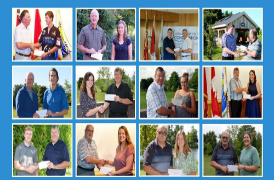Illustrate the scene in the image with a detailed description.

The image features a vibrant collage showcasing the past winners of the Student Environmental Grant awarded by the Ausable Bayfield Conservation Foundation (ABCF). The collage is arranged into four rows, each containing several photographs of recipients receiving their awards. The winners are seen in a variety of settings, some with local flags or background elements that suggest community involvement and celebration.

In each photograph, the recipients, who include both students and adults, are engaged in handshakes or presentations, symbolizing recognition and gratitude for their contributions toward environmental stewardship. This grants program exemplifies the foundation's commitment to supporting local students and fostering a culture of conservation and excellence in environmental practices. The image highlights the impact of community-based initiatives and the importance placed on encouraging young environmental leaders.